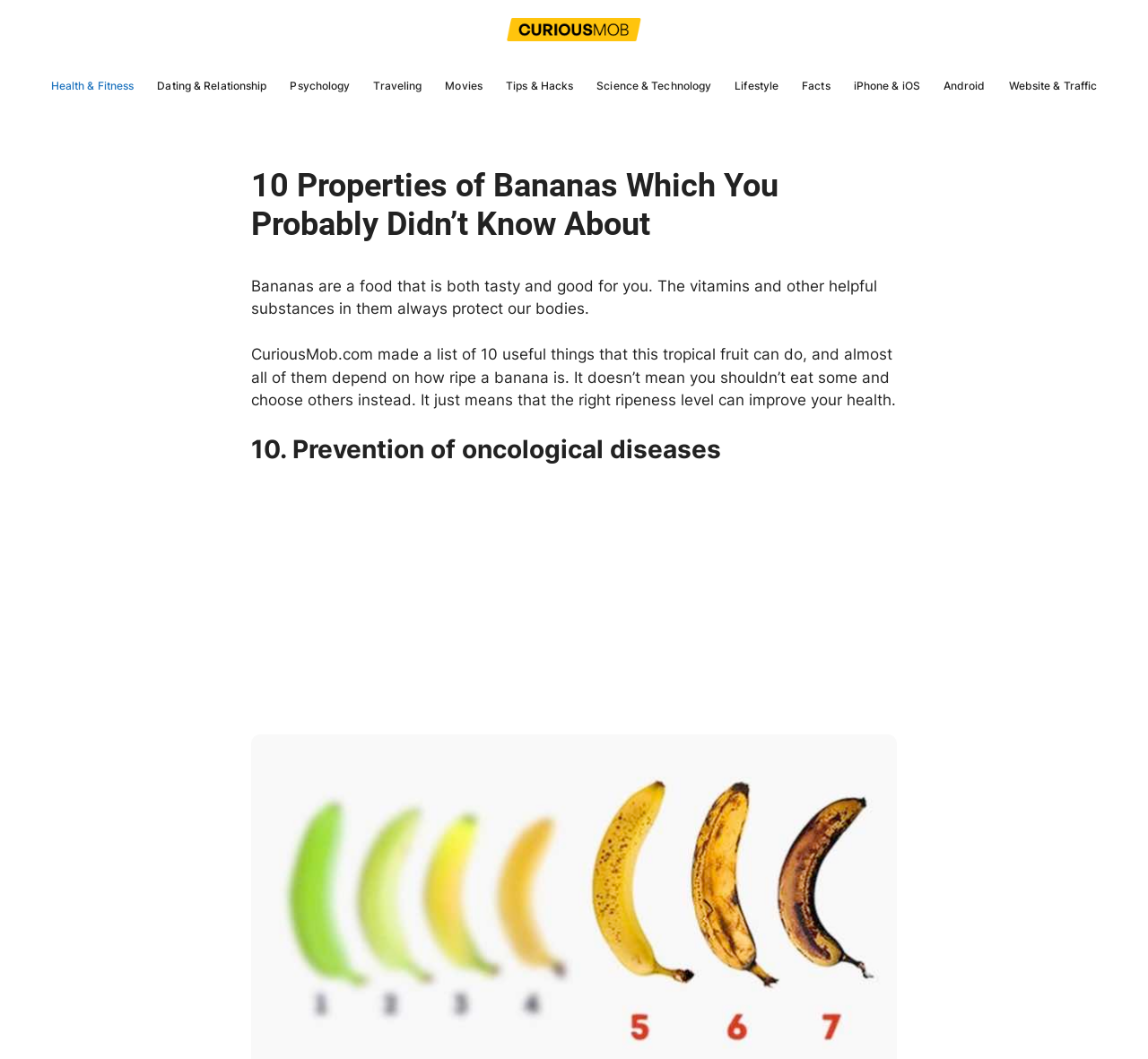How many properties of bananas are listed in the article?
Examine the webpage screenshot and provide an in-depth answer to the question.

The article mentions that 'CuriousMob.com made a list of 10 useful things that this tropical fruit can do', which implies that there are 10 properties of bananas listed in the article.